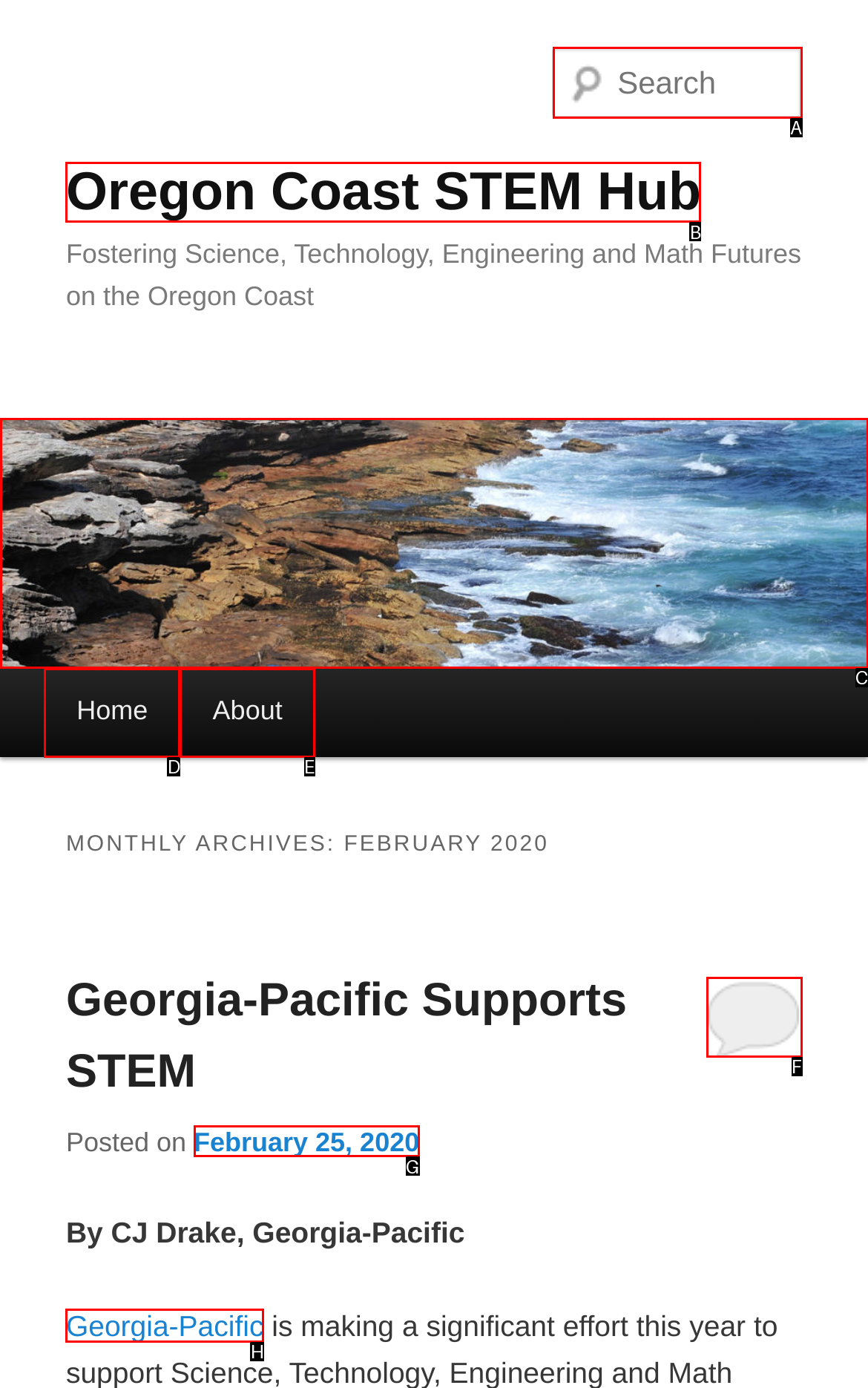Select the appropriate HTML element that needs to be clicked to execute the following task: Learn more about Georgia-Pacific. Respond with the letter of the option.

H